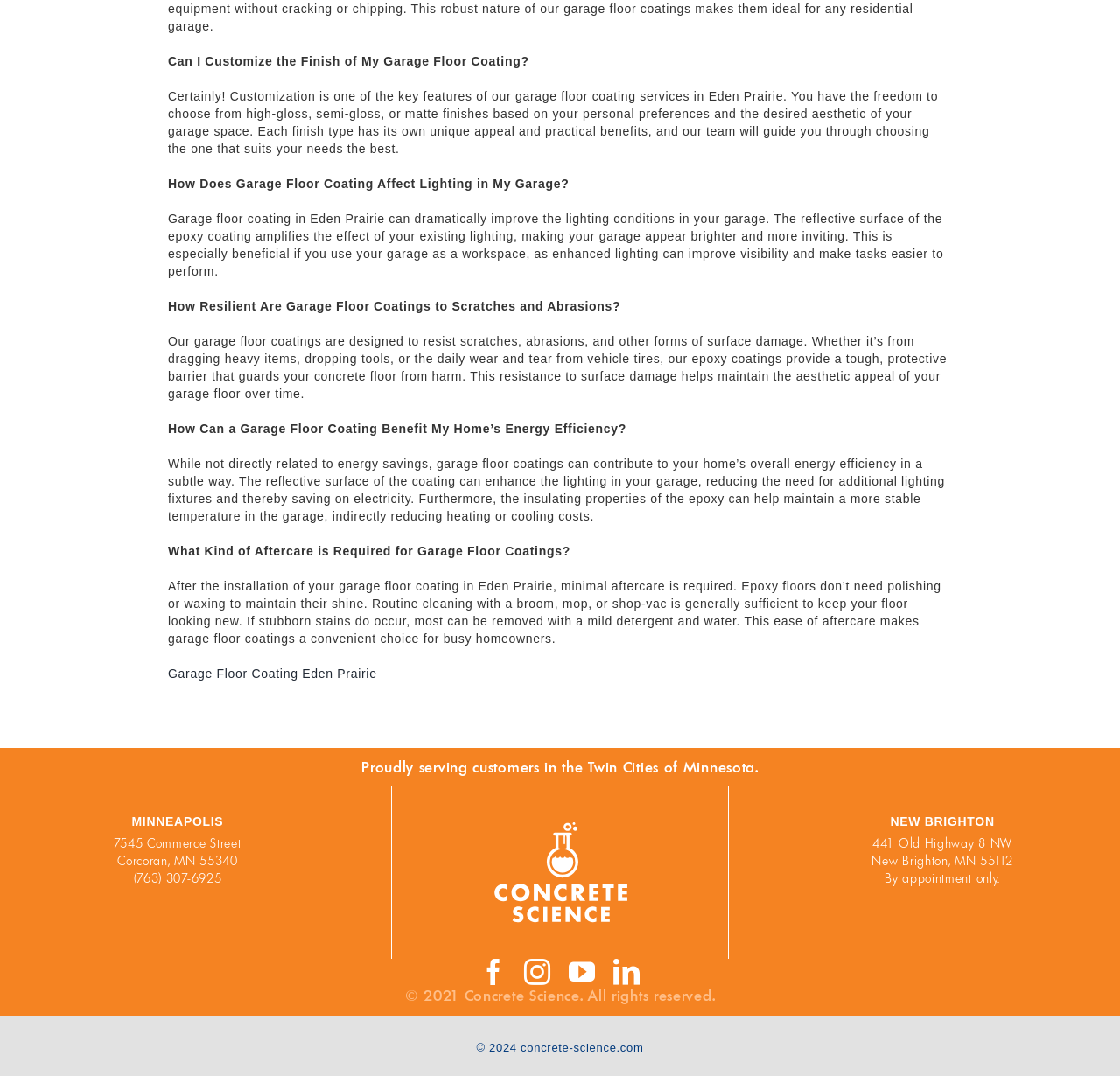Using the details from the image, please elaborate on the following question: What is the main topic of this webpage?

Based on the content of the webpage, it appears to be discussing garage floor coating services, including customization options, benefits, and aftercare. The text mentions specific topics such as finish types, lighting, scratch resistance, and energy efficiency, indicating that the main topic is garage floor coating.